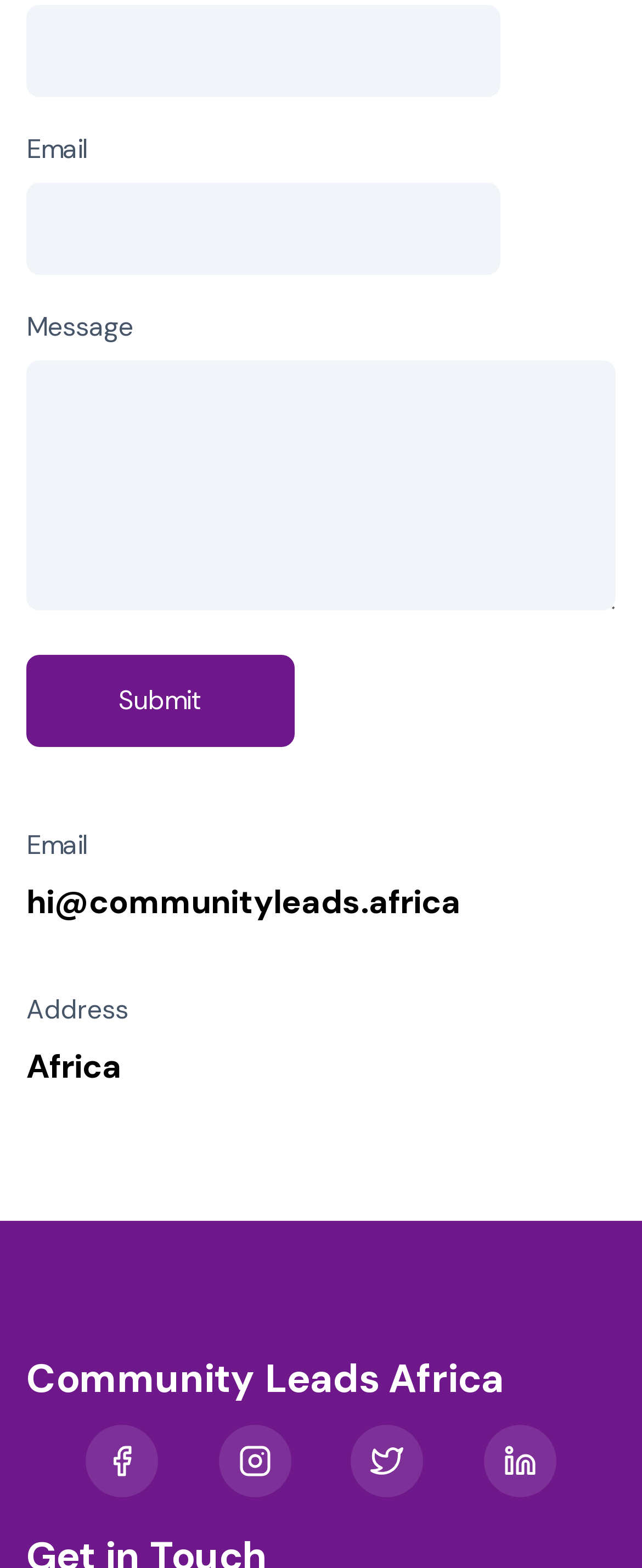Please study the image and answer the question comprehensively:
What is the purpose of the textboxes?

The webpage has three textboxes with labels 'Name', 'Email', and 'Message' respectively, and a submit button. This suggests that the user is expected to input their name, email, and message, and then submit the form, likely to send a message or contact the website owner.